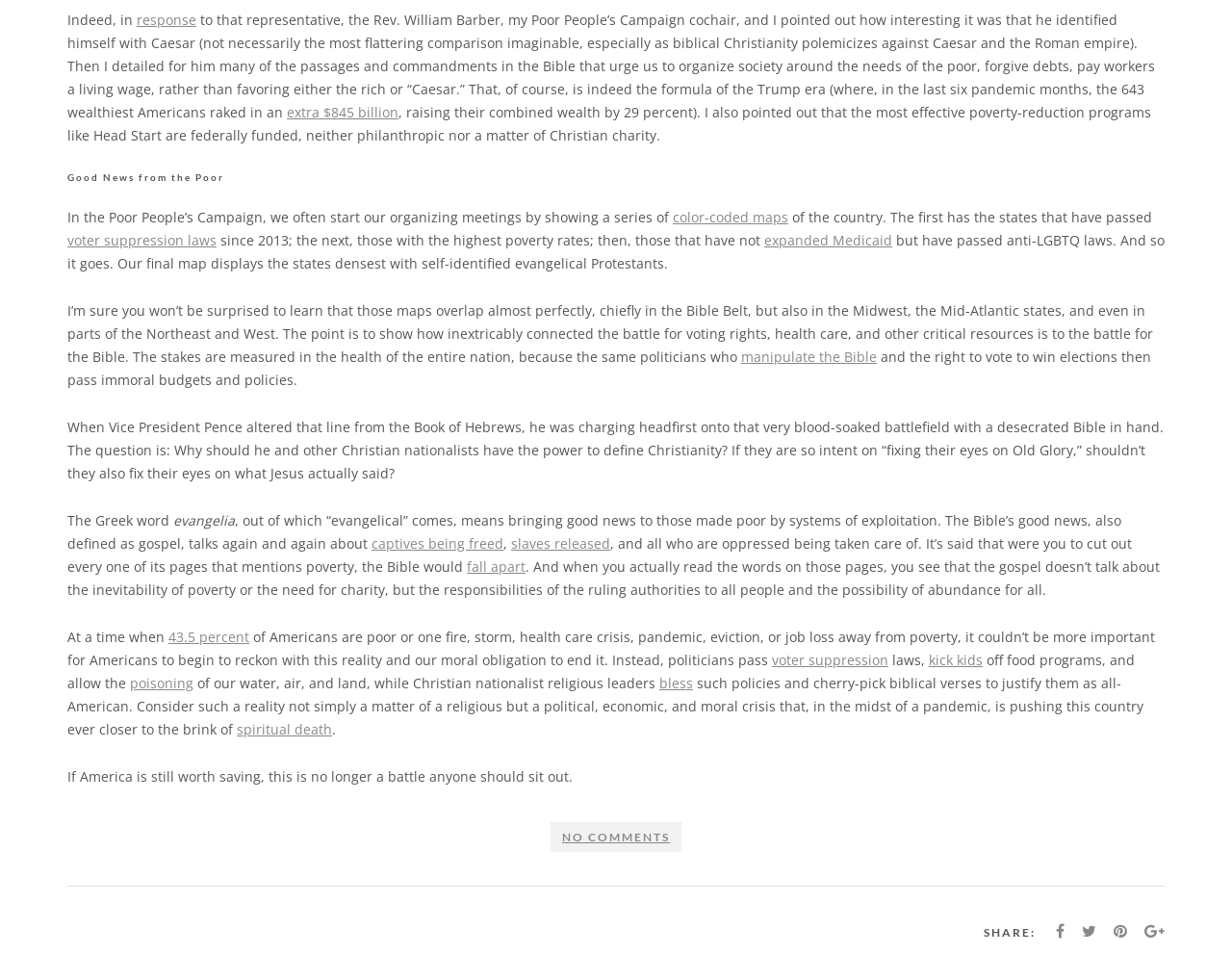Locate the bounding box coordinates of the element's region that should be clicked to carry out the following instruction: "click the link 'color-coded maps'". The coordinates need to be four float numbers between 0 and 1, i.e., [left, top, right, bottom].

[0.546, 0.212, 0.64, 0.23]